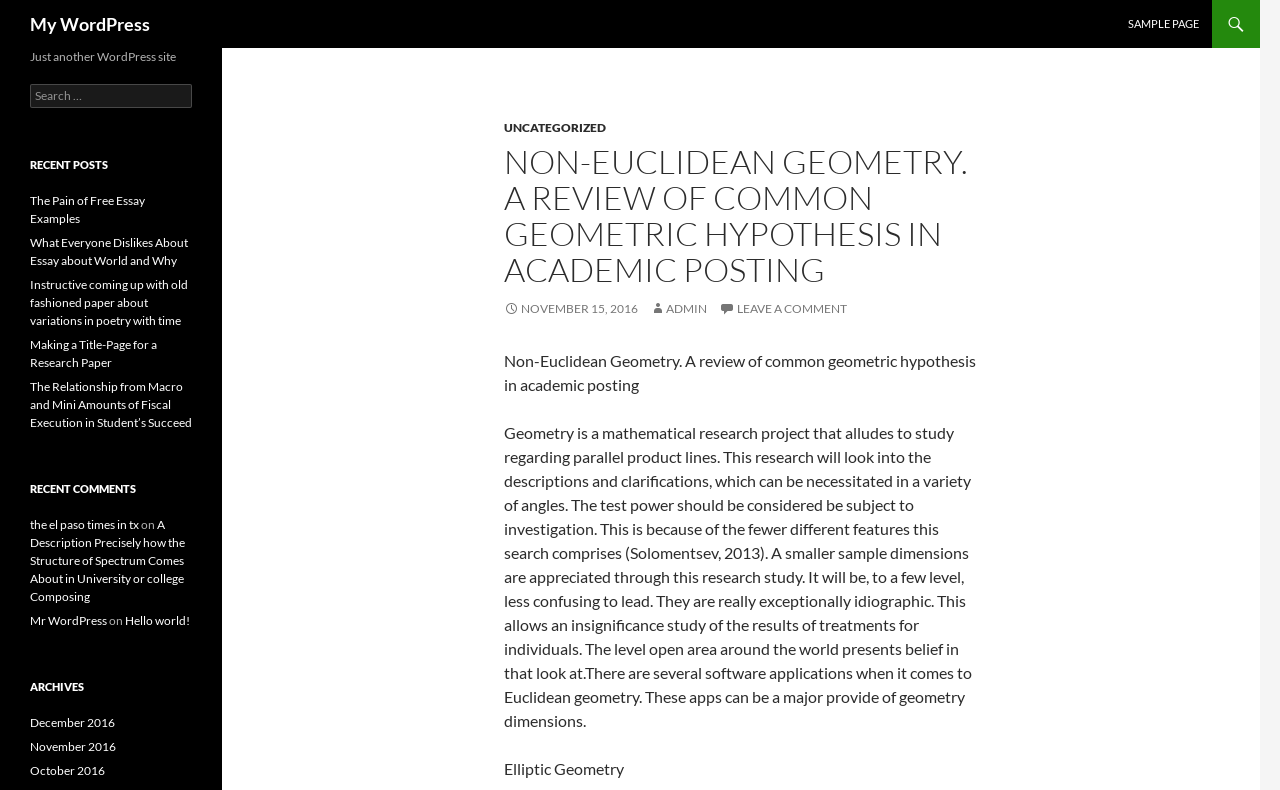What is the color of the link 'Elliptic Geometry'?
Please provide a single word or phrase in response based on the screenshot.

Not specified